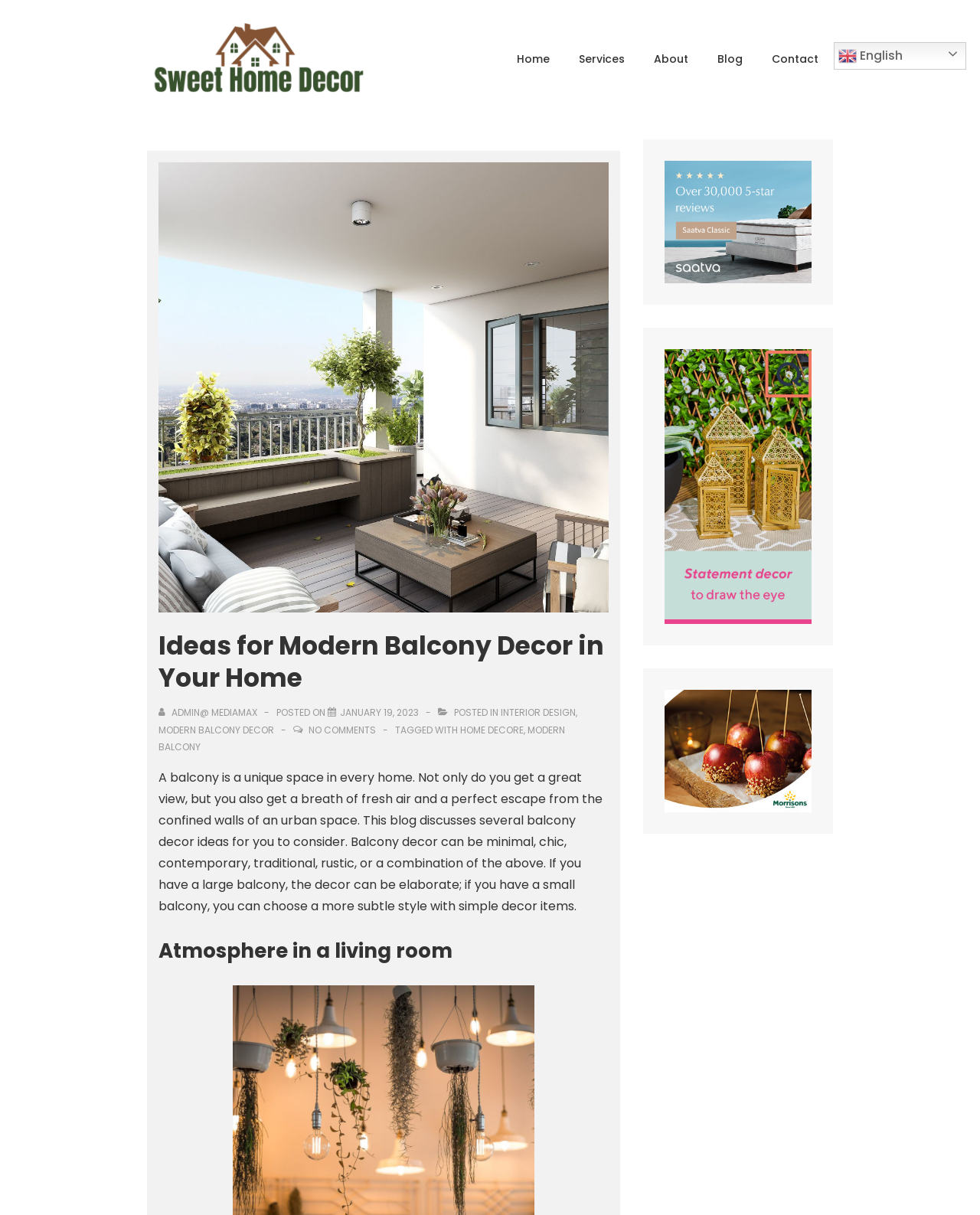Using the information from the screenshot, answer the following question thoroughly:
What is the author of this blog post?

The author of this blog post can be found by looking at the 'View all posts by' section, which mentions 'admin@ mediamax' as the author.